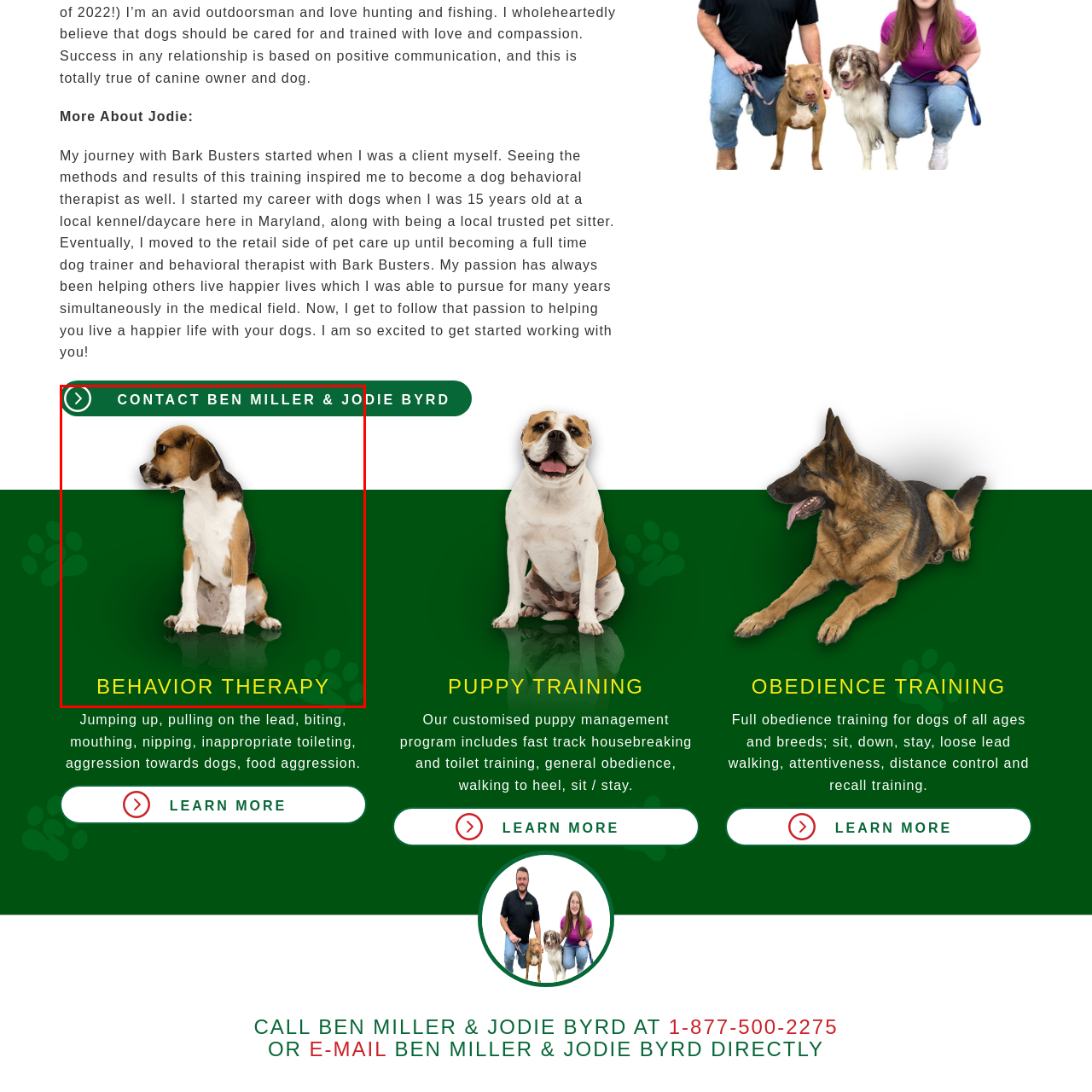Offer a detailed description of the content within the red-framed image.

The image features a cute beagle puppy sitting attentively against a vibrant, green background. A bold heading at the bottom reads "BEHAVIOR THERAPY," emphasizing the training focus. Above the puppy, a link prompts viewers to "CONTACT BEN MILLER & JODIE BYRD," suggesting personalized assistance from experienced trainers. This visual representation highlights the compassionate approach of the trainers in addressing behavioral issues in dogs, inviting potential clients to engage with their services. The overall design is appealing and informative, aiming to foster a positive connection between pet owners and their dogs.